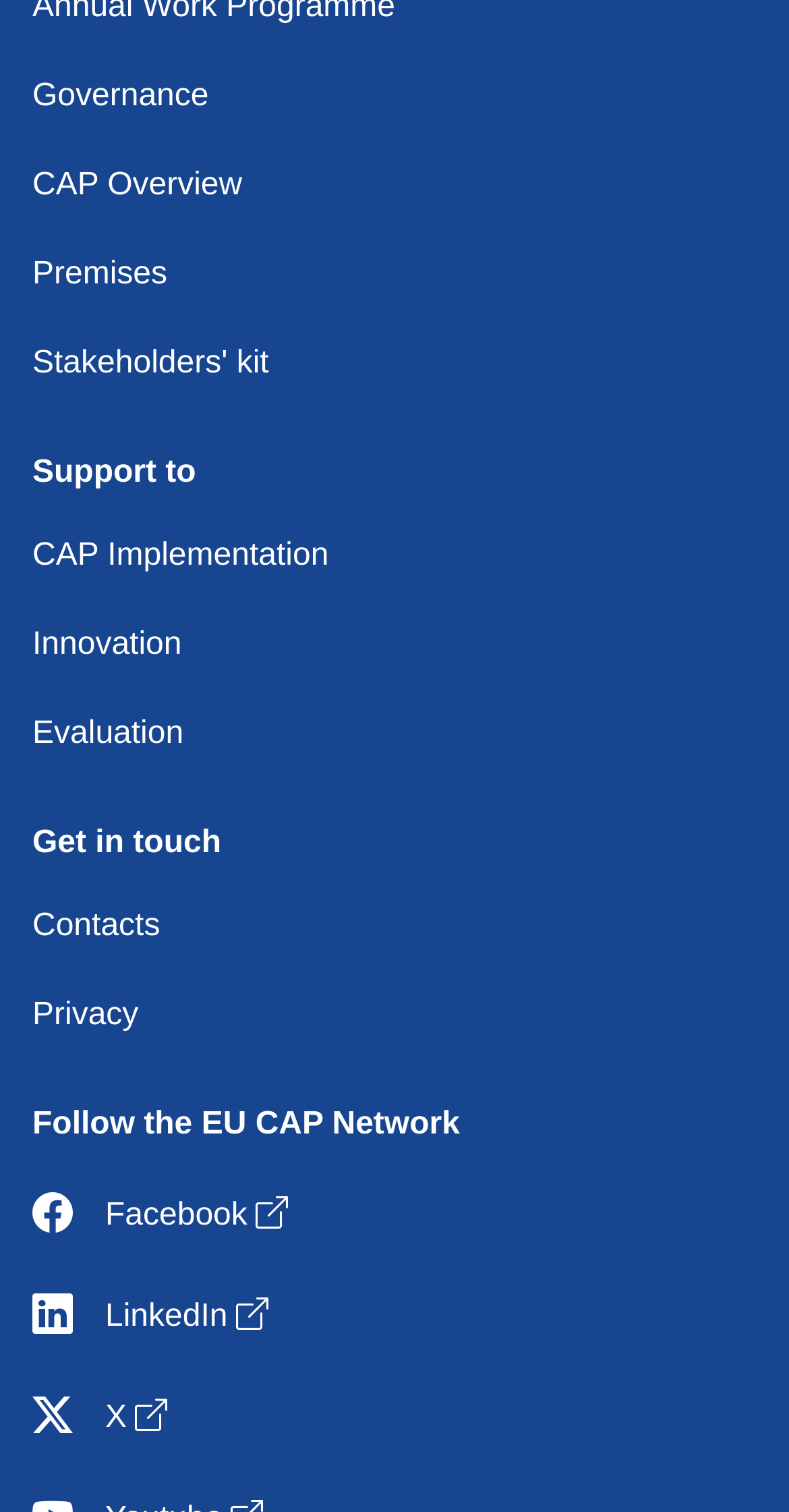Pinpoint the bounding box coordinates of the element to be clicked to execute the instruction: "View CAP Overview".

[0.041, 0.111, 0.307, 0.134]